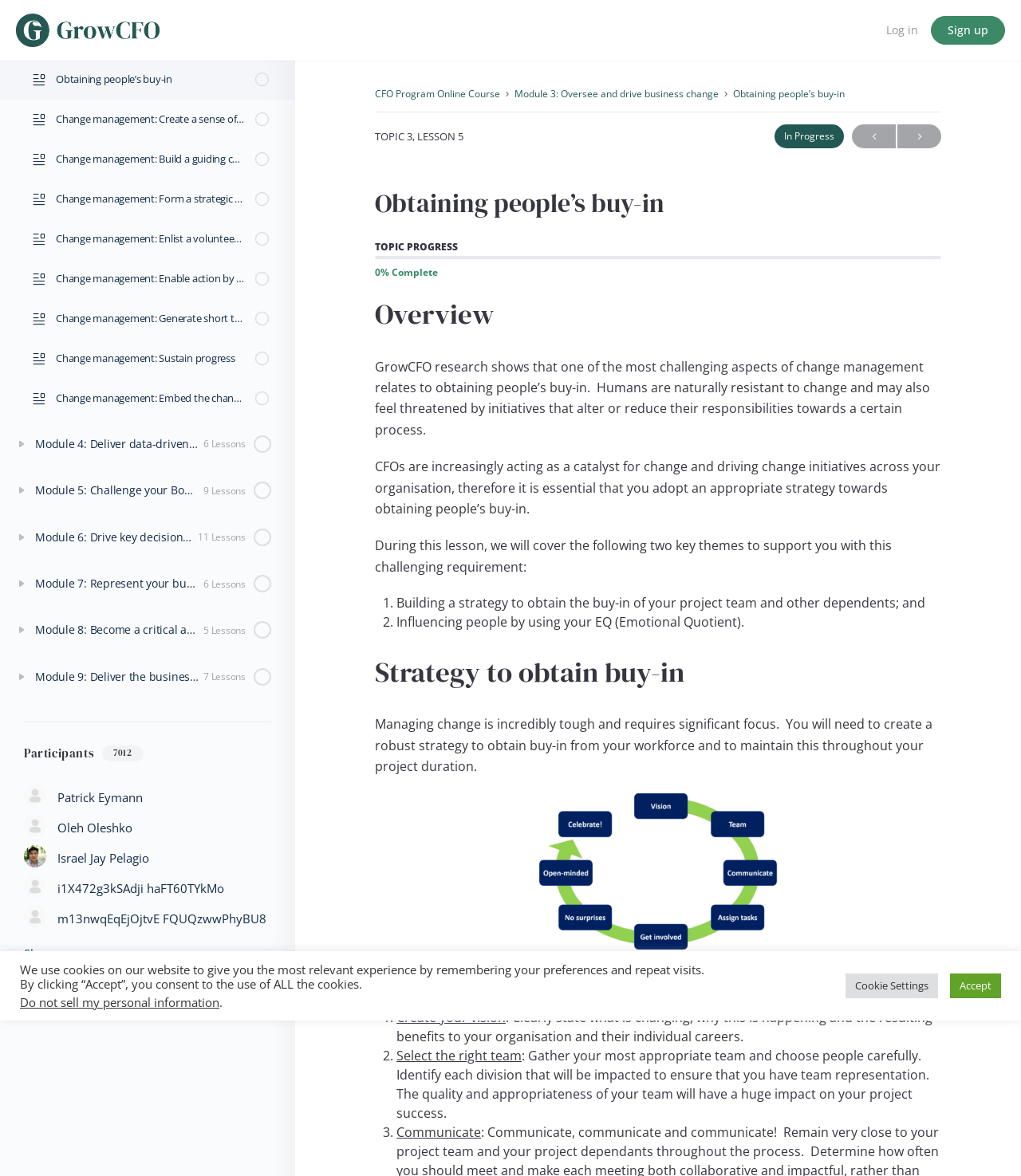Write a detailed summary of the webpage.

The webpage is focused on obtaining people's buy-in, a crucial aspect of change management. At the top, there are links to "Log in" and "Sign up" on the right side, and a link to an unknown page on the left side. Below these links, there are several links to different modules and lessons, including "The emotional reaction to a change initiative", "Change management: Create a sense of urgency", and "Module 4: Deliver data-driven strategic insights". These links are arranged vertically, taking up most of the left side of the page.

On the right side, there is a heading "Participants 7012" followed by a list of names, including "Patrick Eymann", "Oleh Oleshko", and "Israel Jay Pelagio". Below this list, there is a search box and a heading "Recent Episodes" with links to "Benchmark Against Your Competitors" and "An Audience With Patrick Dobson | CFO Q&A Session".

In the main content area, there is a heading "Obtaining people's buy-in" followed by a brief overview of the topic, which explains that obtaining people's buy-in is a challenging aspect of change management and that humans are naturally resistant to change. The overview also mentions that CFOs are increasingly acting as catalysts for change and driving change initiatives across organizations.

Below the overview, there are two key themes discussed: building a strategy to obtain the buy-in of project teams and other dependents, and influencing people by using emotional quotient (EQ). The page then provides a strategy to obtain buy-in, including tips such as creating a vision, selecting the right team, and communicating effectively.

There is also a figure on the page, but its content is not specified. At the bottom of the page, there is a notice about the use of cookies on the website, with options to accept or customize cookie settings.